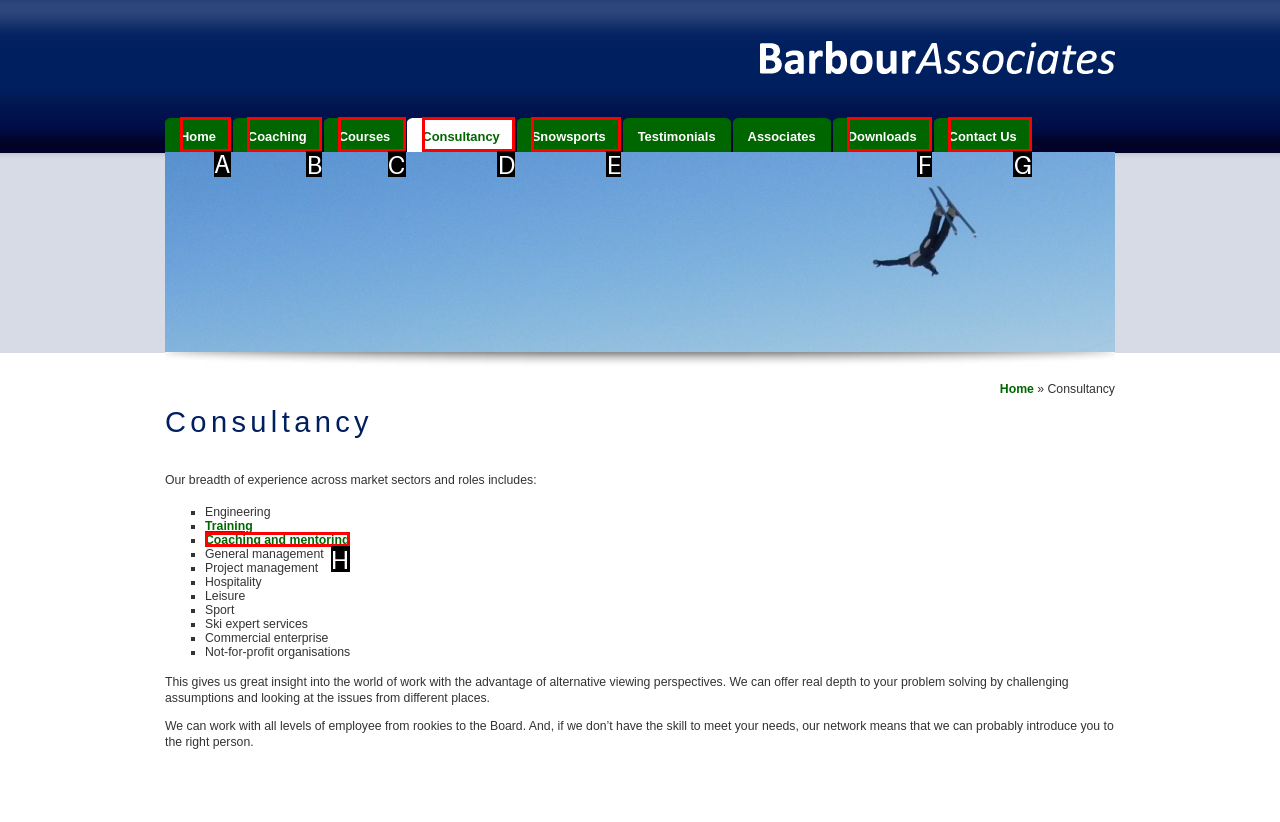Which HTML element should be clicked to complete the task: Click on the Home link? Answer with the letter of the corresponding option.

A